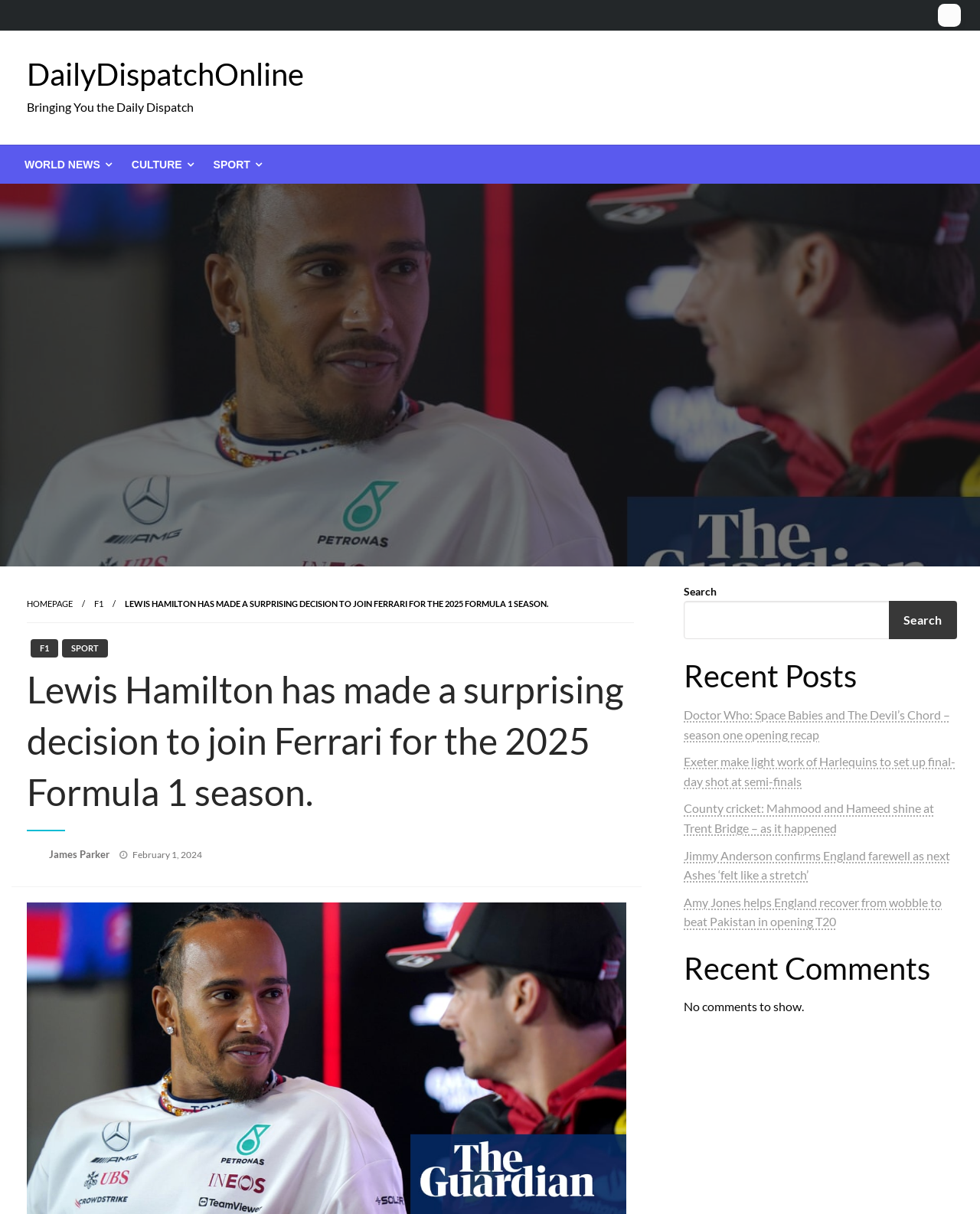Please identify the coordinates of the bounding box that should be clicked to fulfill this instruction: "Read the article about Lewis Hamilton joining Ferrari".

[0.0, 0.301, 1.0, 0.313]